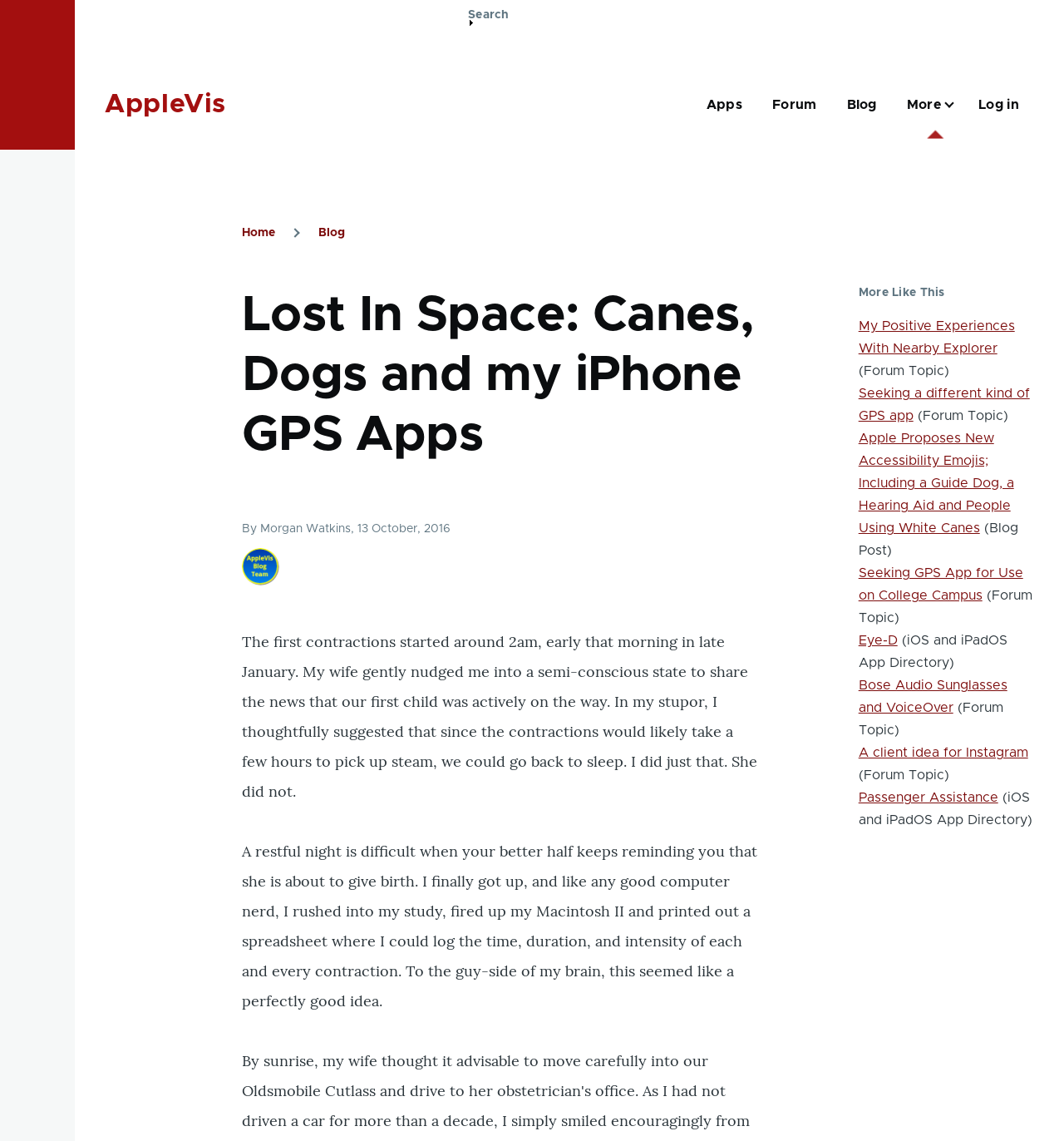Specify the bounding box coordinates of the area to click in order to follow the given instruction: "Read the blog post."

[0.227, 0.254, 0.709, 0.403]